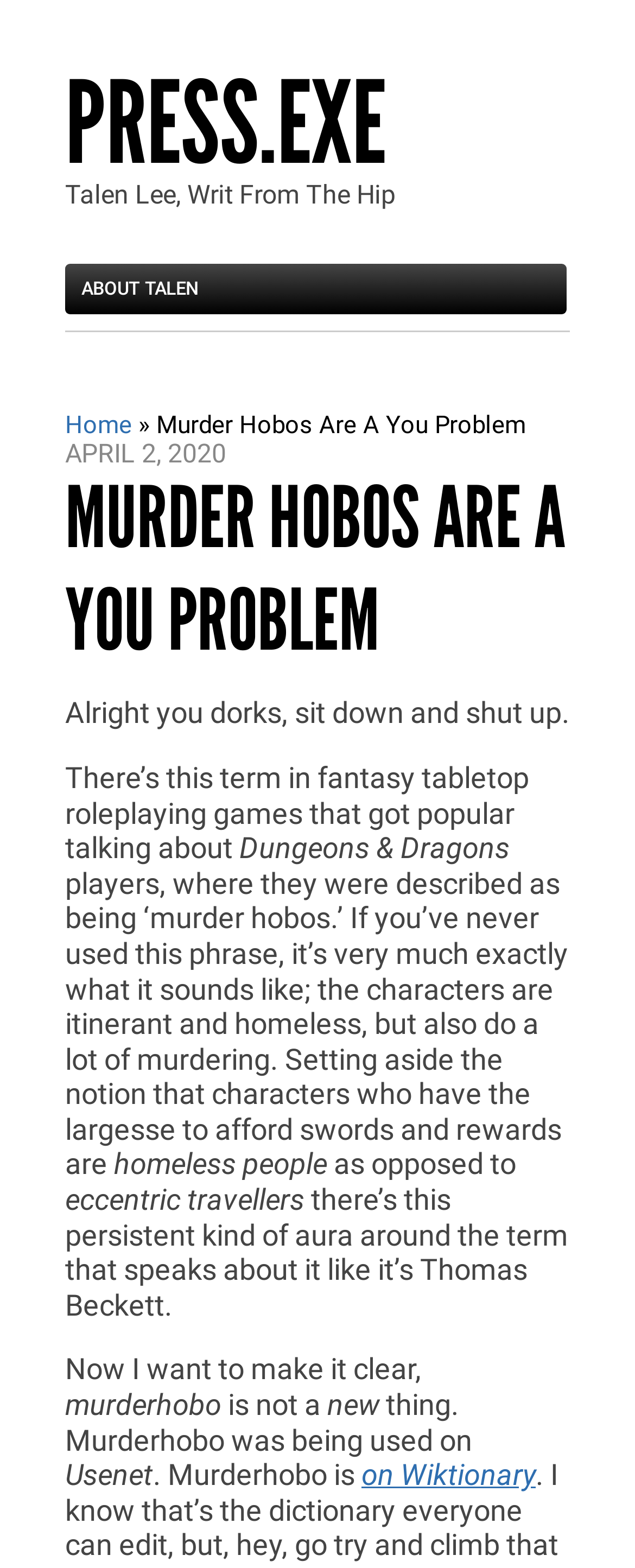Please specify the bounding box coordinates in the format (top-left x, top-left y, bottom-right x, bottom-right y), with all values as floating point numbers between 0 and 1. Identify the bounding box of the UI element described by: parent_node: ADMIN title="admin"

None